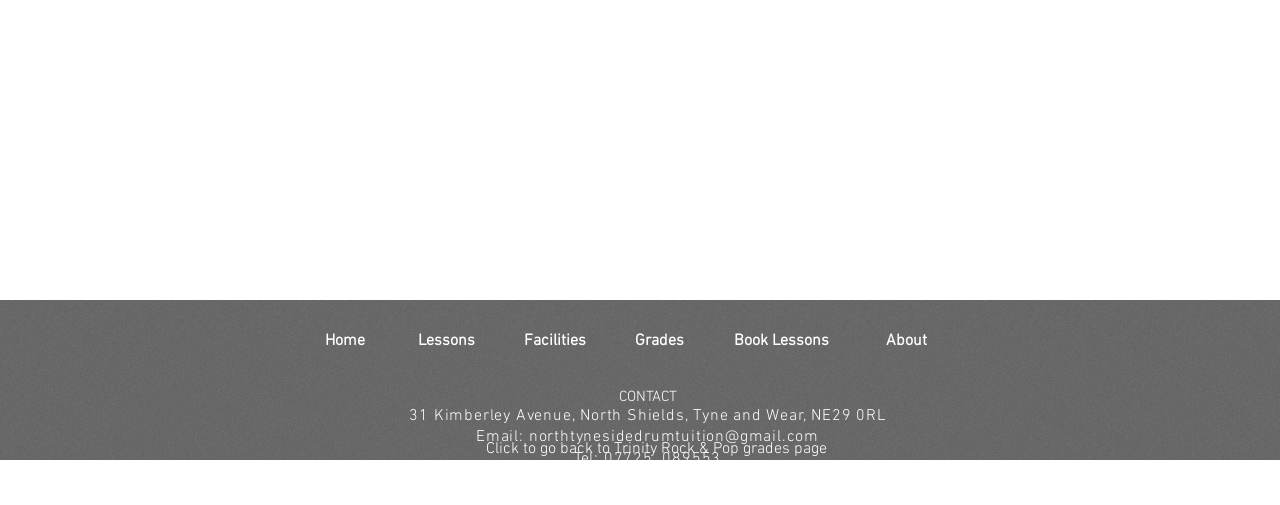Locate the bounding box coordinates of the element you need to click to accomplish the task described by this instruction: "Click Home".

[0.254, 0.655, 0.285, 0.695]